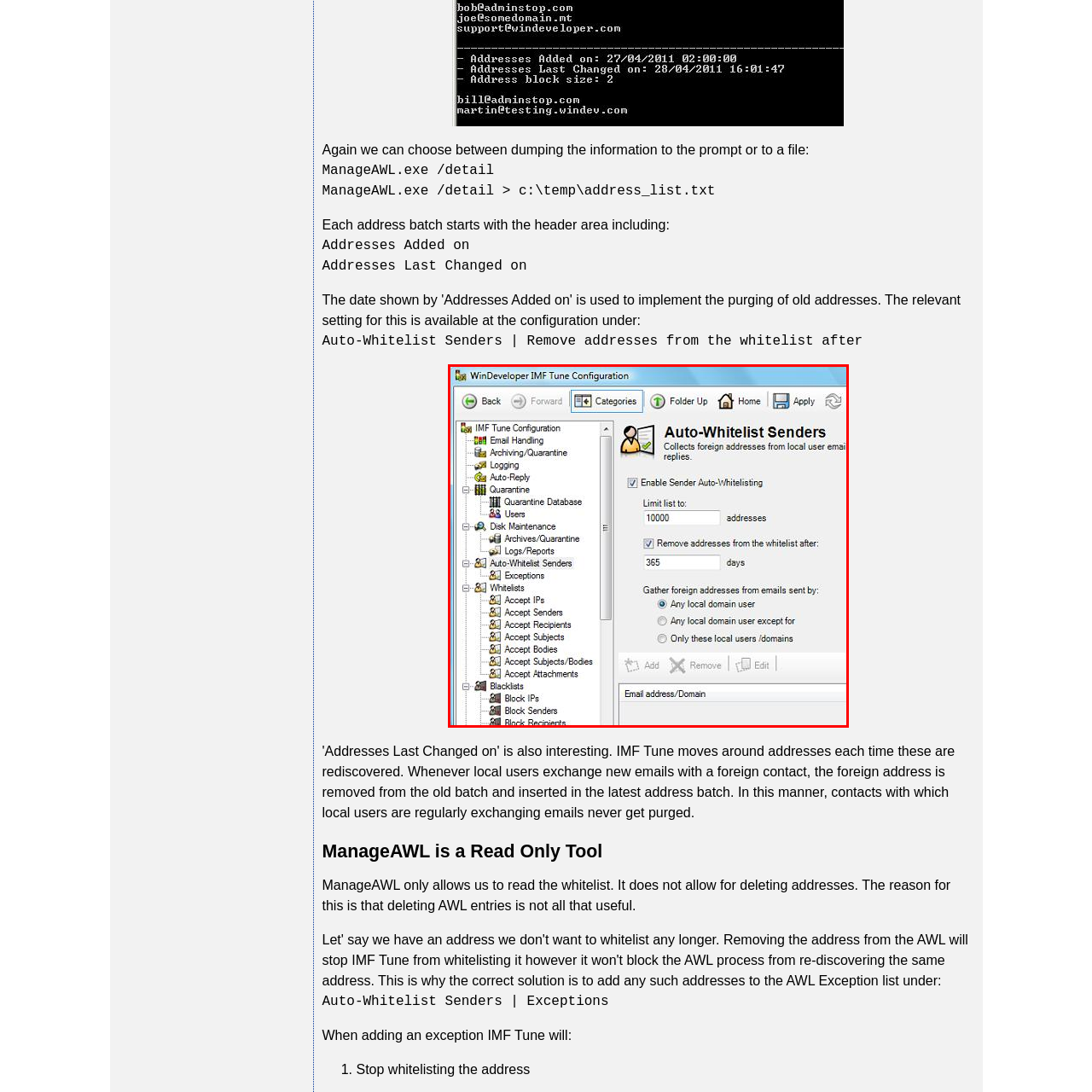Look at the image highlighted by the red boundary and answer the question with a succinct word or phrase:
What type of structure is used on the left side of the interface for navigating different categories of configuration settings?

Hierarchical list